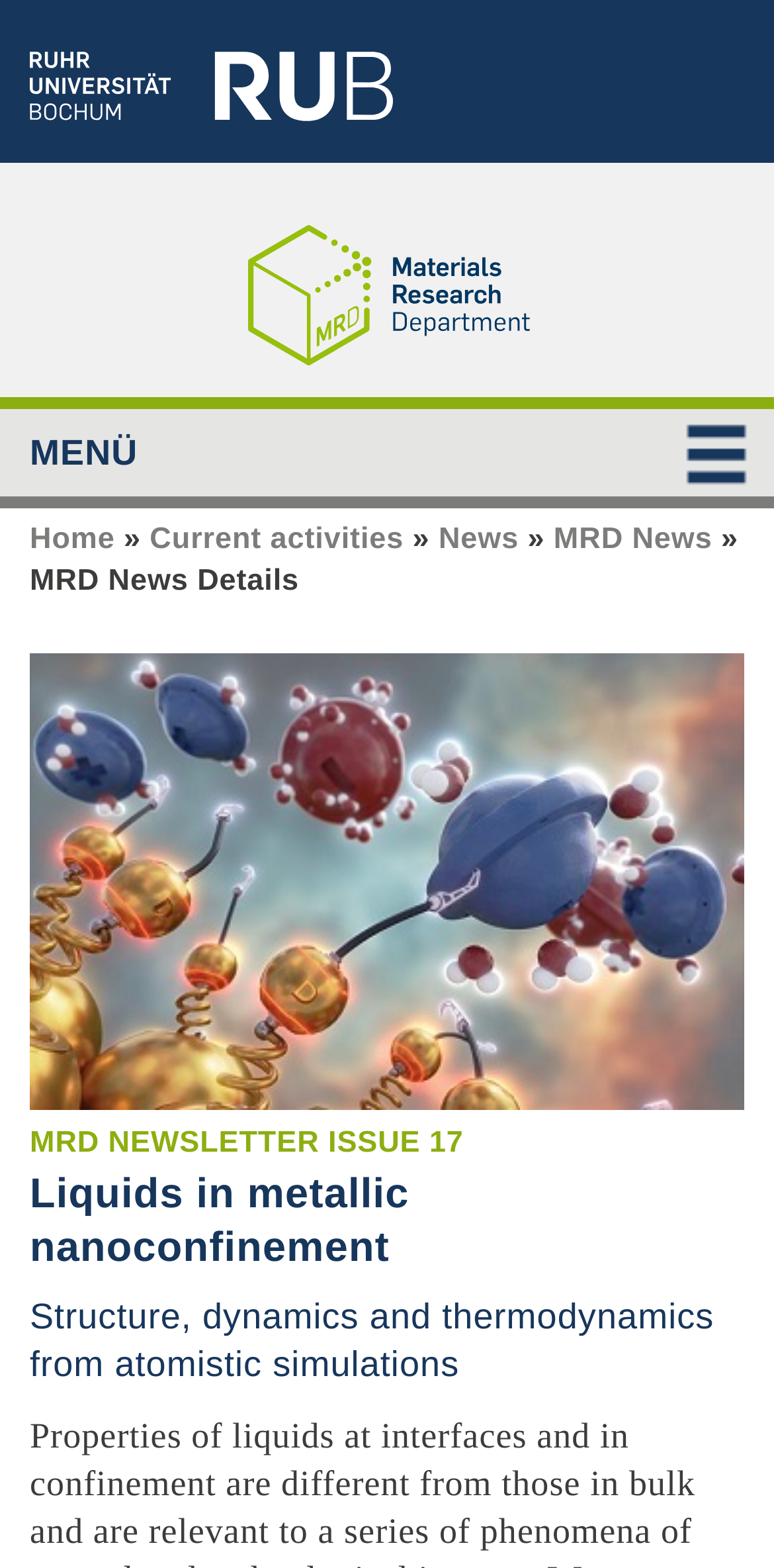Kindly determine the bounding box coordinates of the area that needs to be clicked to fulfill this instruction: "Click the link to Liquids in metallic nanoconfinement".

[0.038, 0.745, 0.962, 0.813]